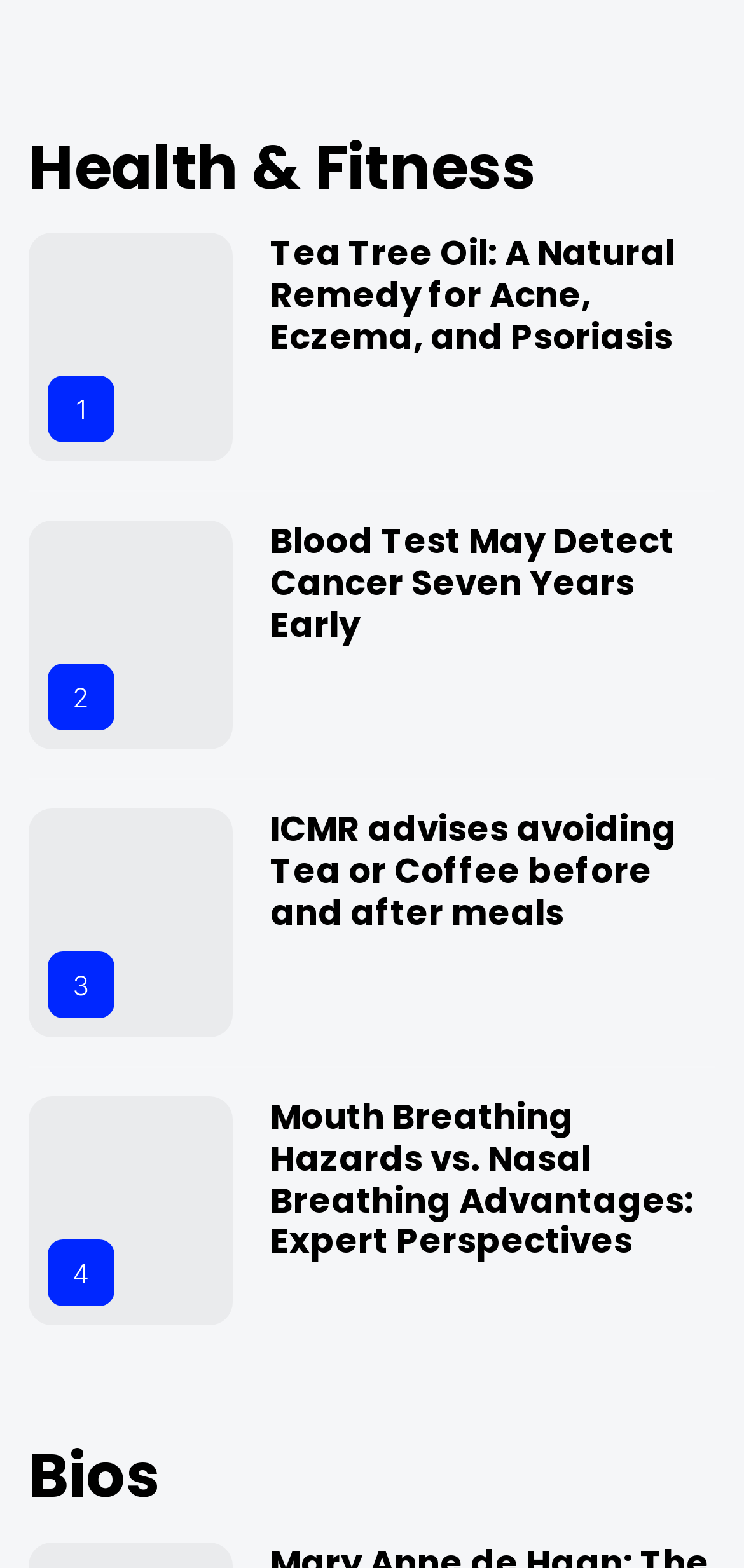What is the section title above the articles?
Please give a detailed answer to the question using the information shown in the image.

The heading 'Health & Fitness' is located at the top of the webpage, above the articles, indicating that it is a section title or category for the articles below.